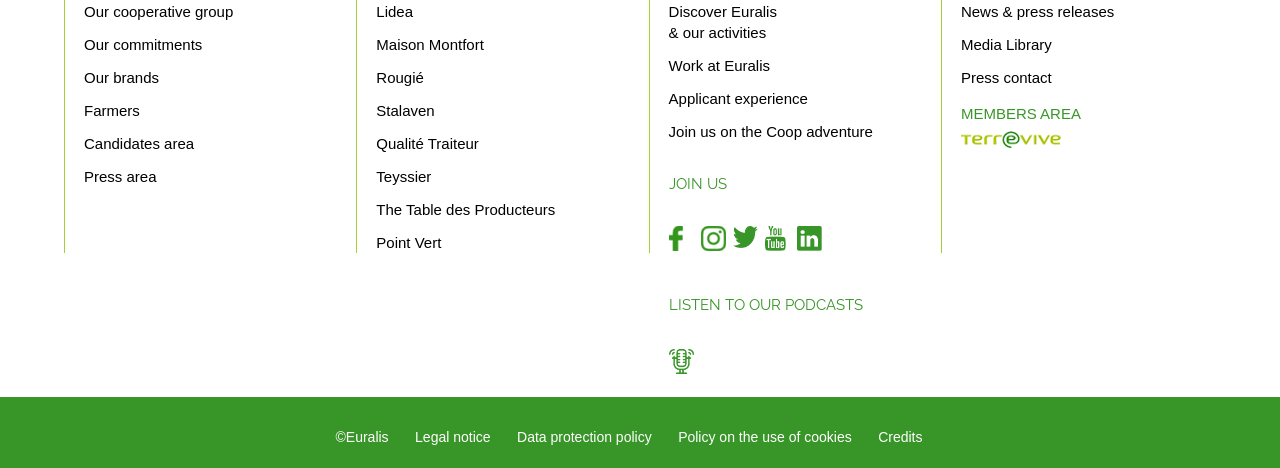Find the bounding box coordinates of the clickable element required to execute the following instruction: "Discover Euralis & our activities". Provide the coordinates as four float numbers between 0 and 1, i.e., [left, top, right, bottom].

[0.522, 0.007, 0.607, 0.088]